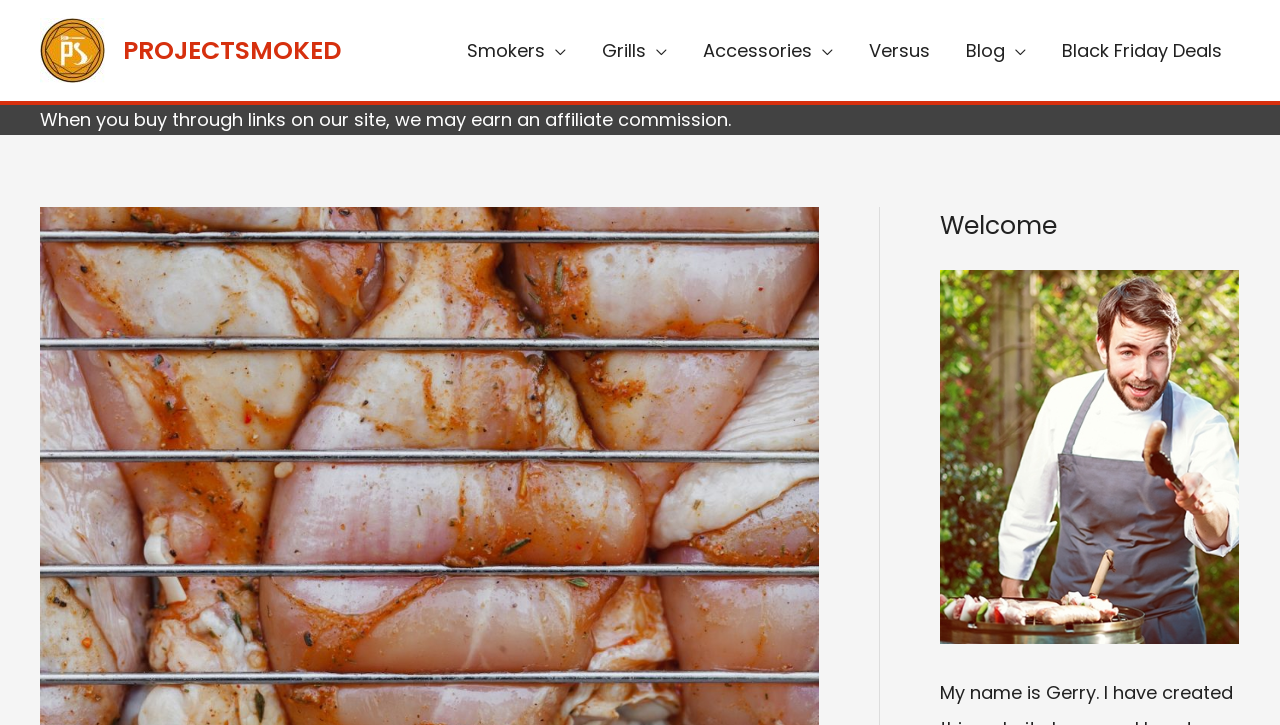What is the purpose of the website?
Answer the question using a single word or phrase, according to the image.

To provide information on smoking and grilling